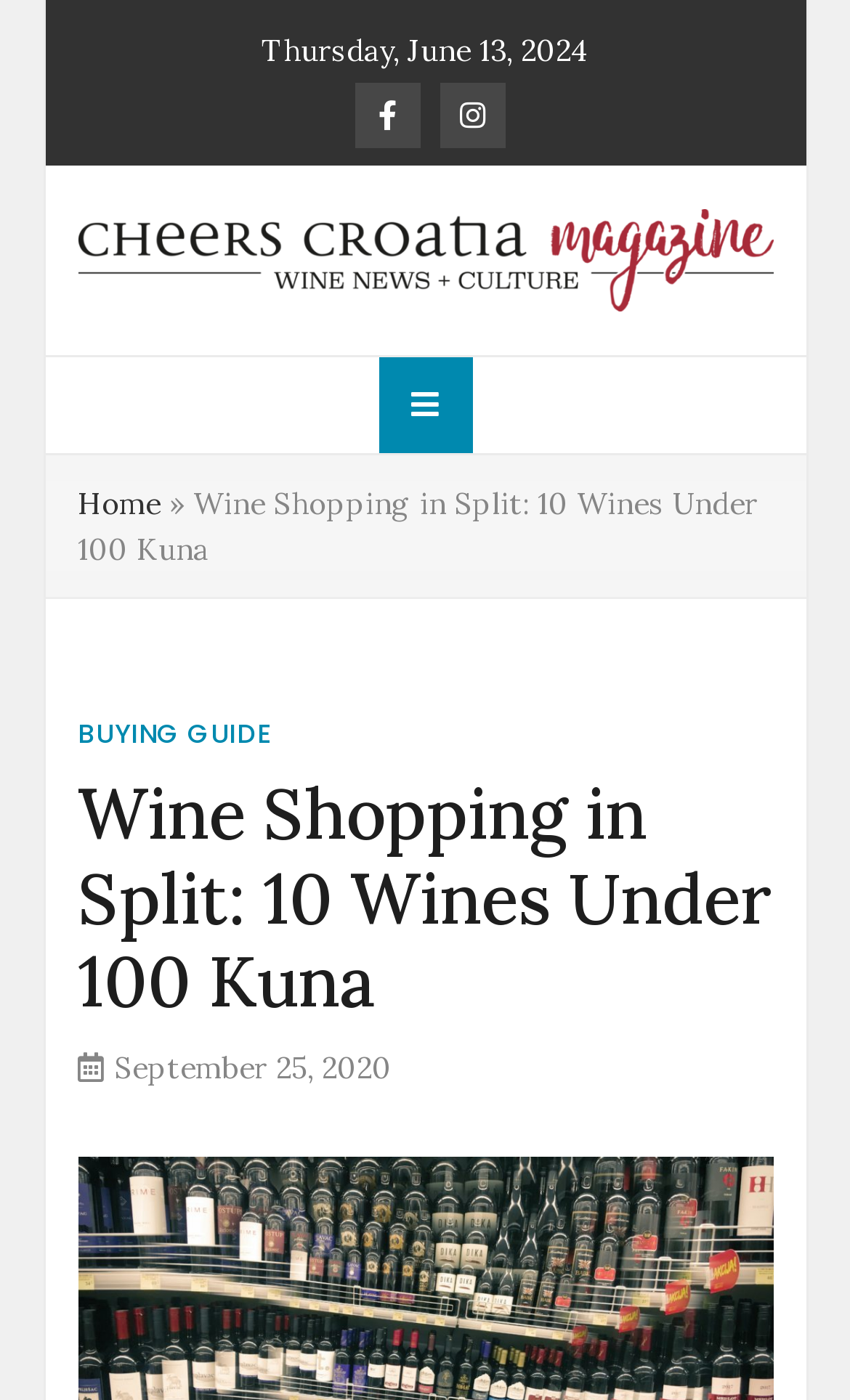Identify the main heading of the webpage and provide its text content.

Wine Shopping in Split: 10 Wines Under 100 Kuna